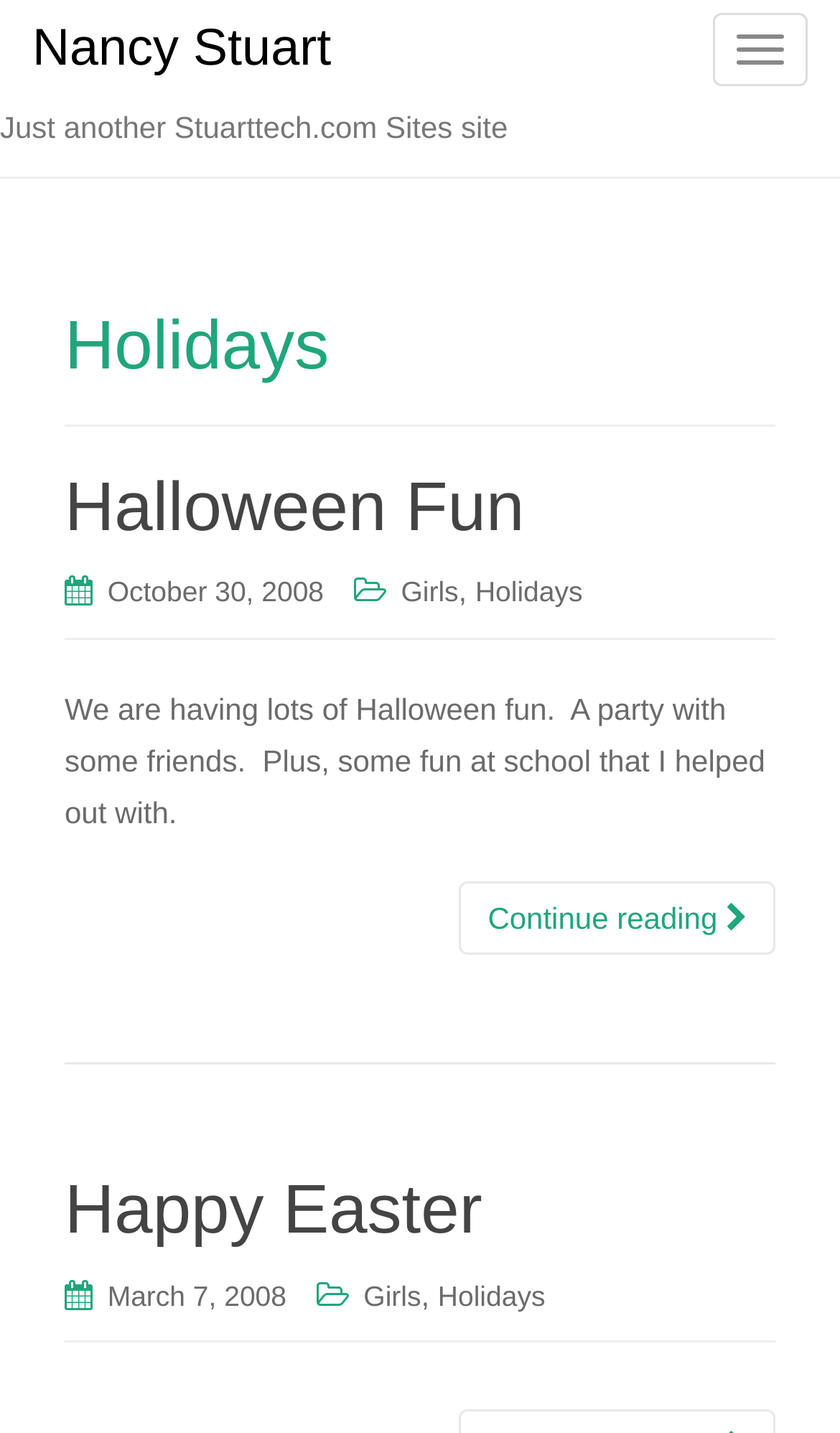Find the bounding box coordinates of the clickable element required to execute the following instruction: "View Happy Easter post". Provide the coordinates as four float numbers between 0 and 1, i.e., [left, top, right, bottom].

[0.077, 0.817, 0.574, 0.871]